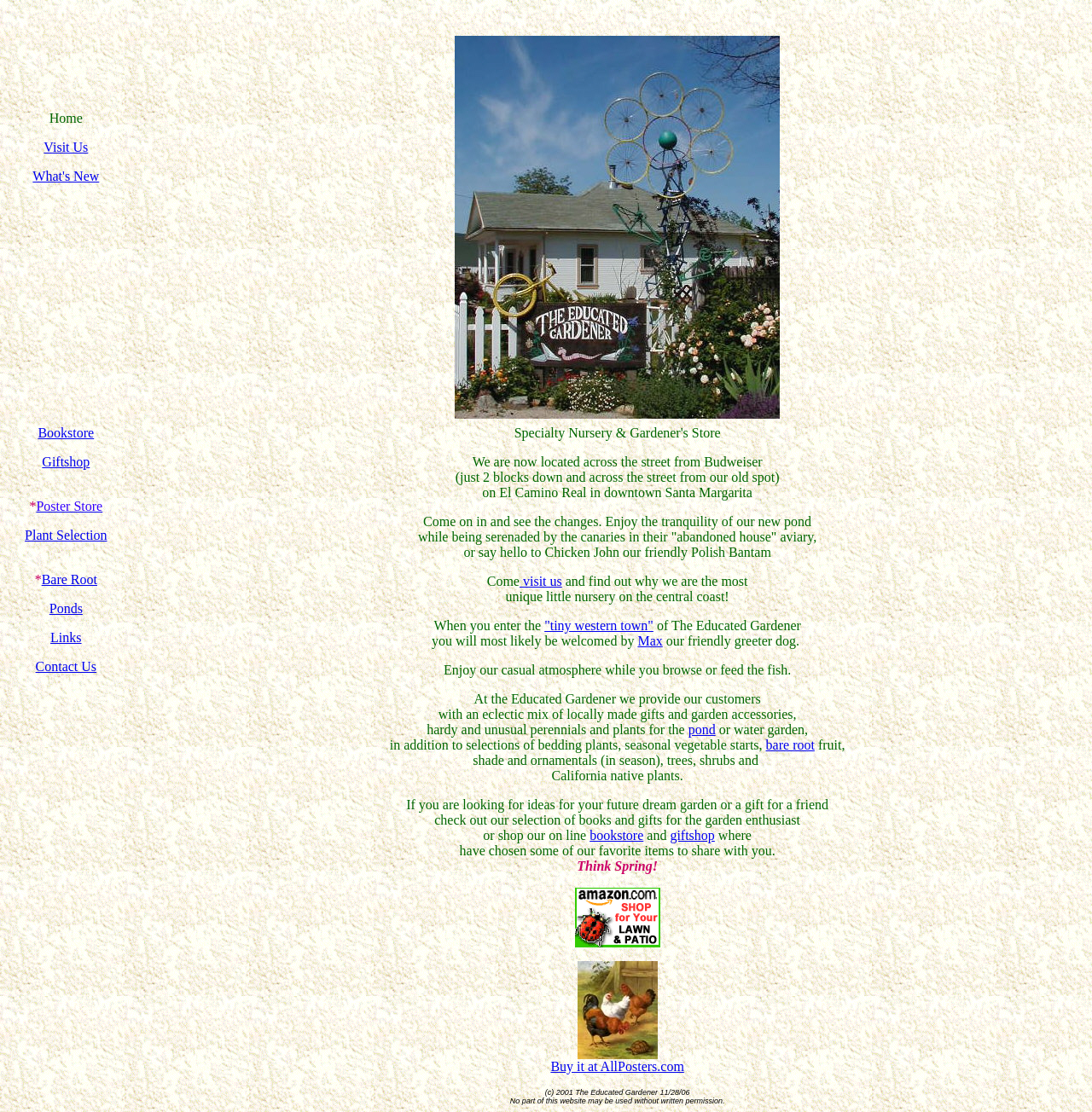Determine the bounding box coordinates of the region that needs to be clicked to achieve the task: "Click on 'Bookstore'".

[0.035, 0.383, 0.086, 0.396]